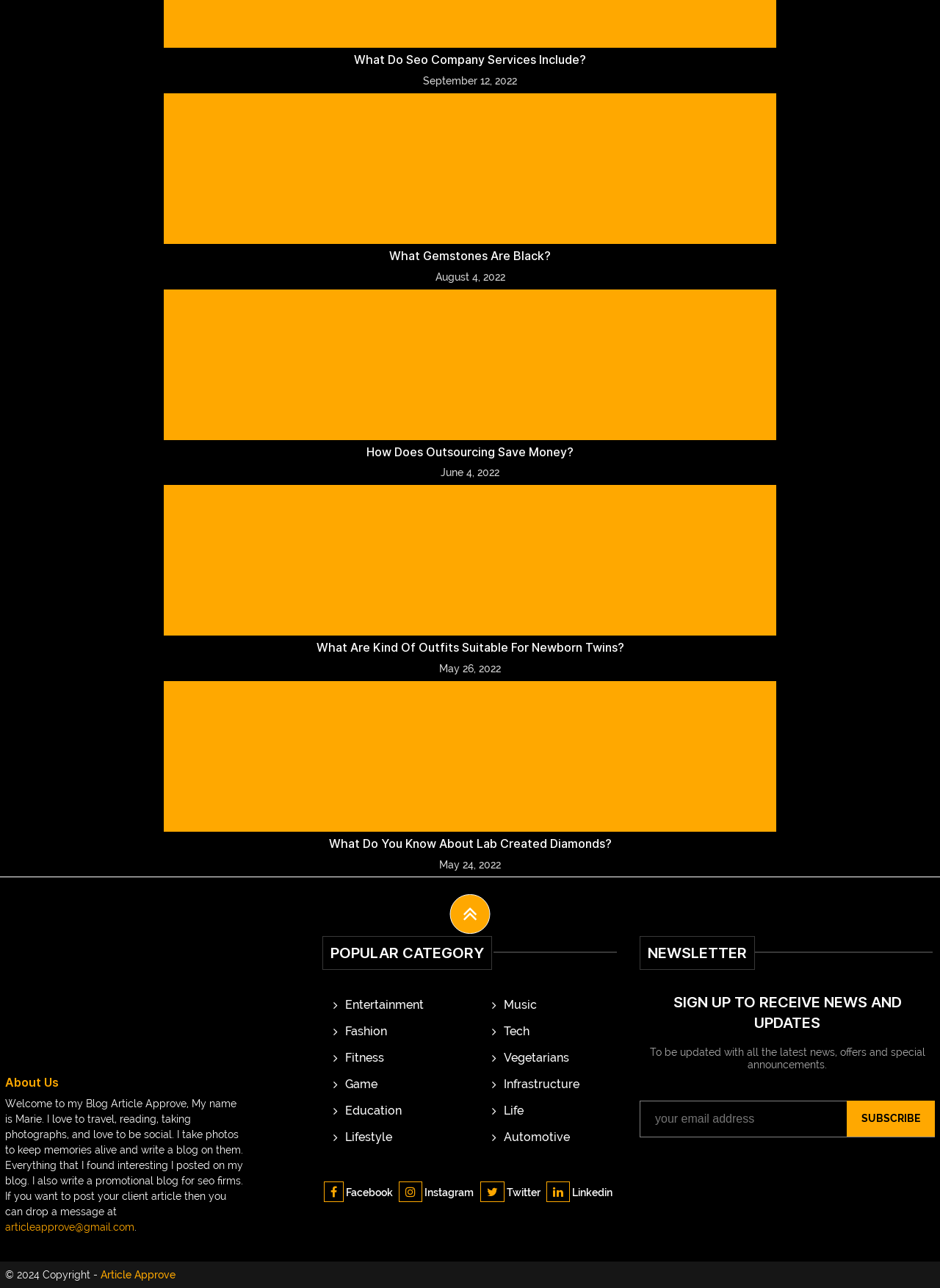Please answer the following question using a single word or phrase: What categories are available on the blog?

Entertainment, Fashion, Fitness, etc.